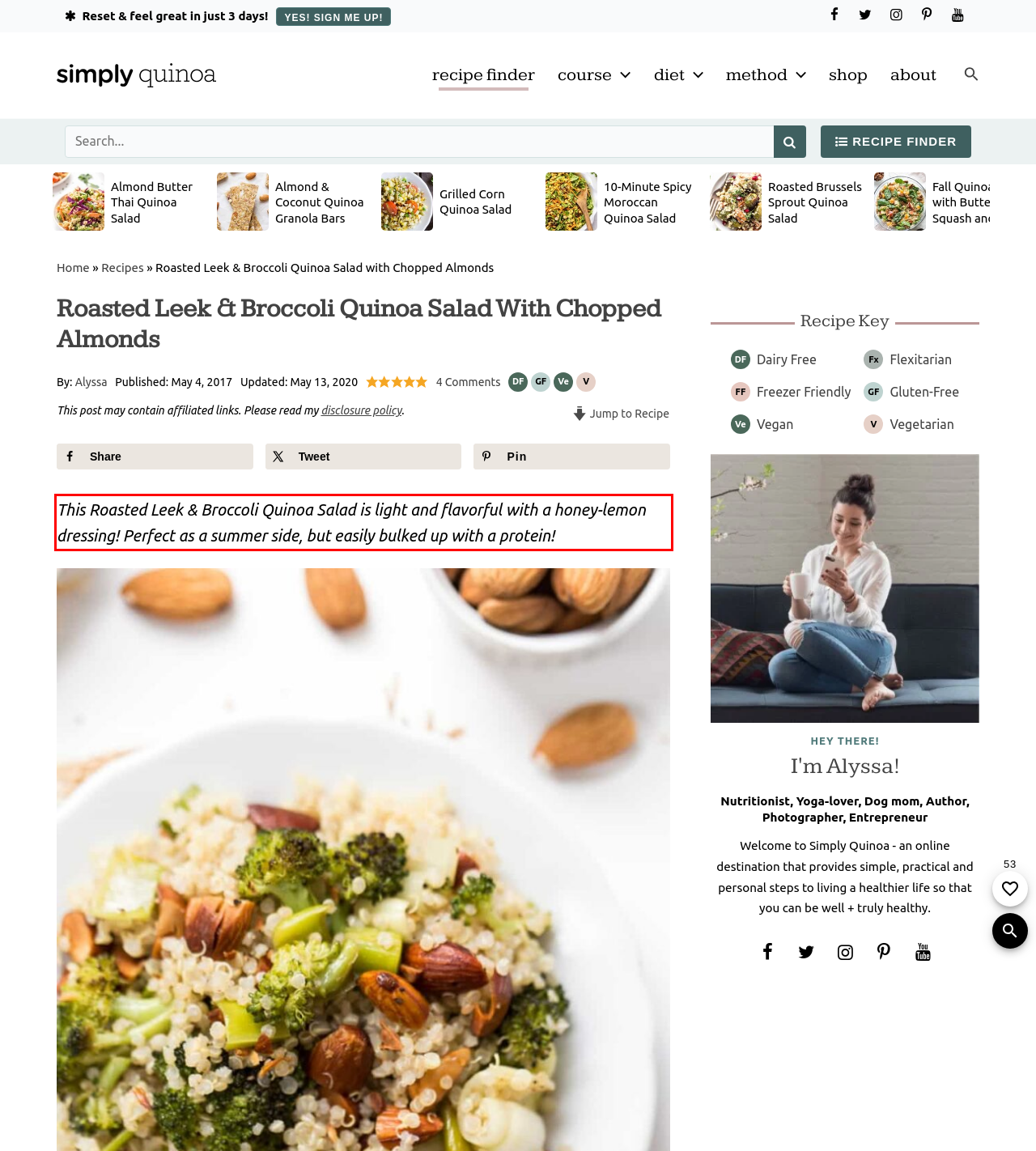Please use OCR to extract the text content from the red bounding box in the provided webpage screenshot.

This Roasted Leek & Broccoli Quinoa Salad is light and flavorful with a honey-lemon dressing! Perfect as a summer side, but easily bulked up with a protein!